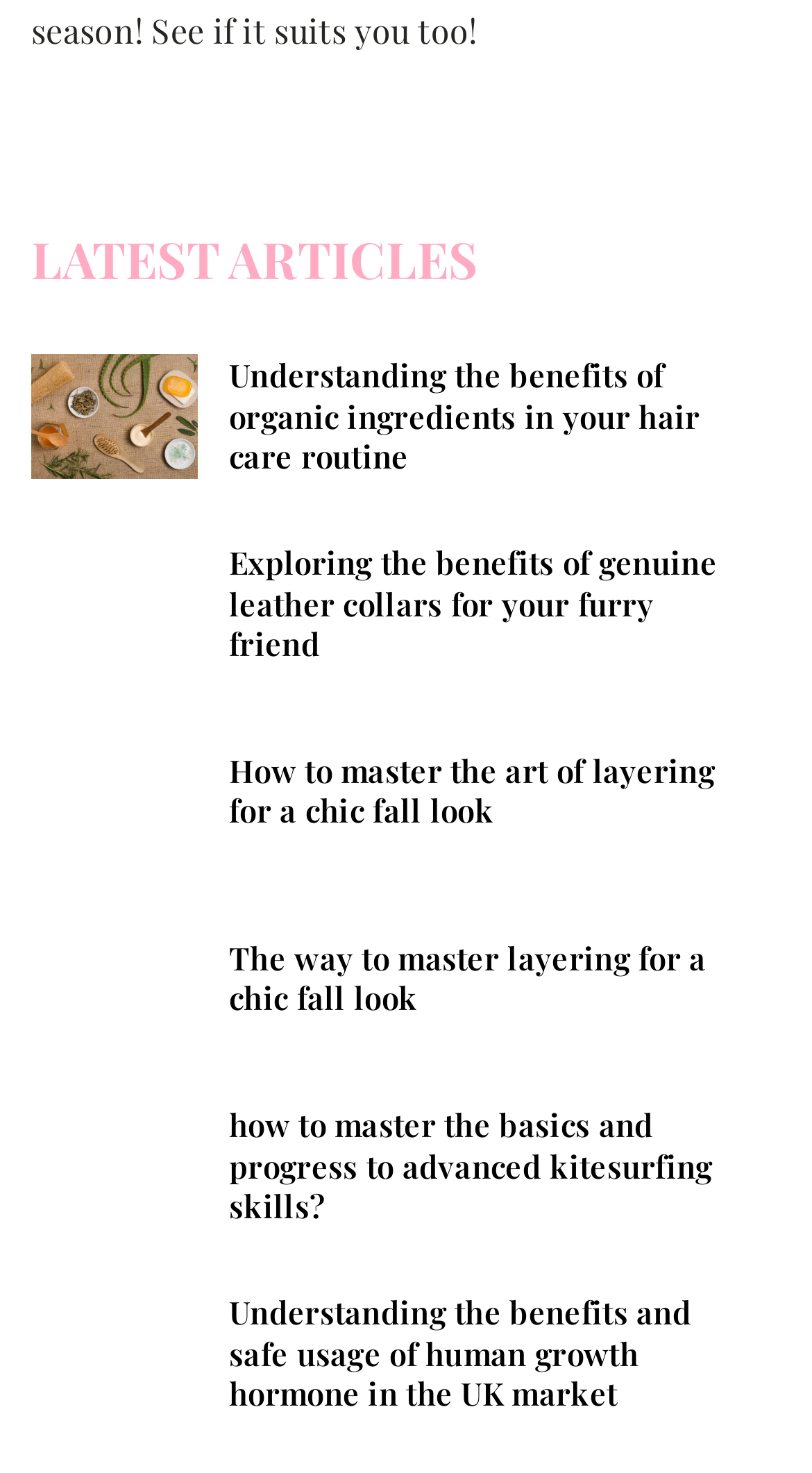Determine the bounding box coordinates of the section I need to click to execute the following instruction: "Discover how to master kitesurfing skills". Provide the coordinates as four float numbers between 0 and 1, i.e., [left, top, right, bottom].

[0.038, 0.75, 0.244, 0.835]